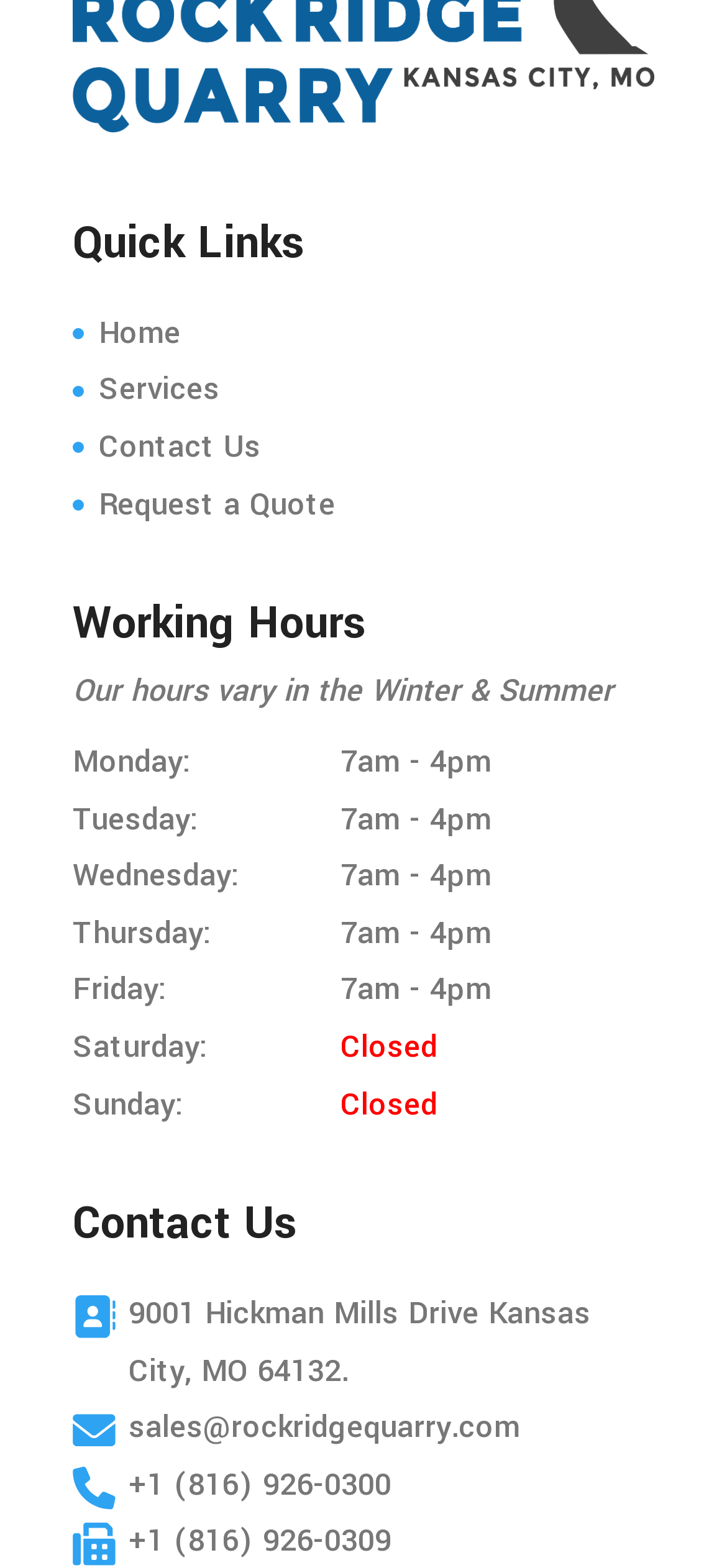Analyze the image and answer the question with as much detail as possible: 
What is the email address to contact?

I looked for the contact information section on the webpage and found an email address listed as 'sales@rockridgequarry.com'.